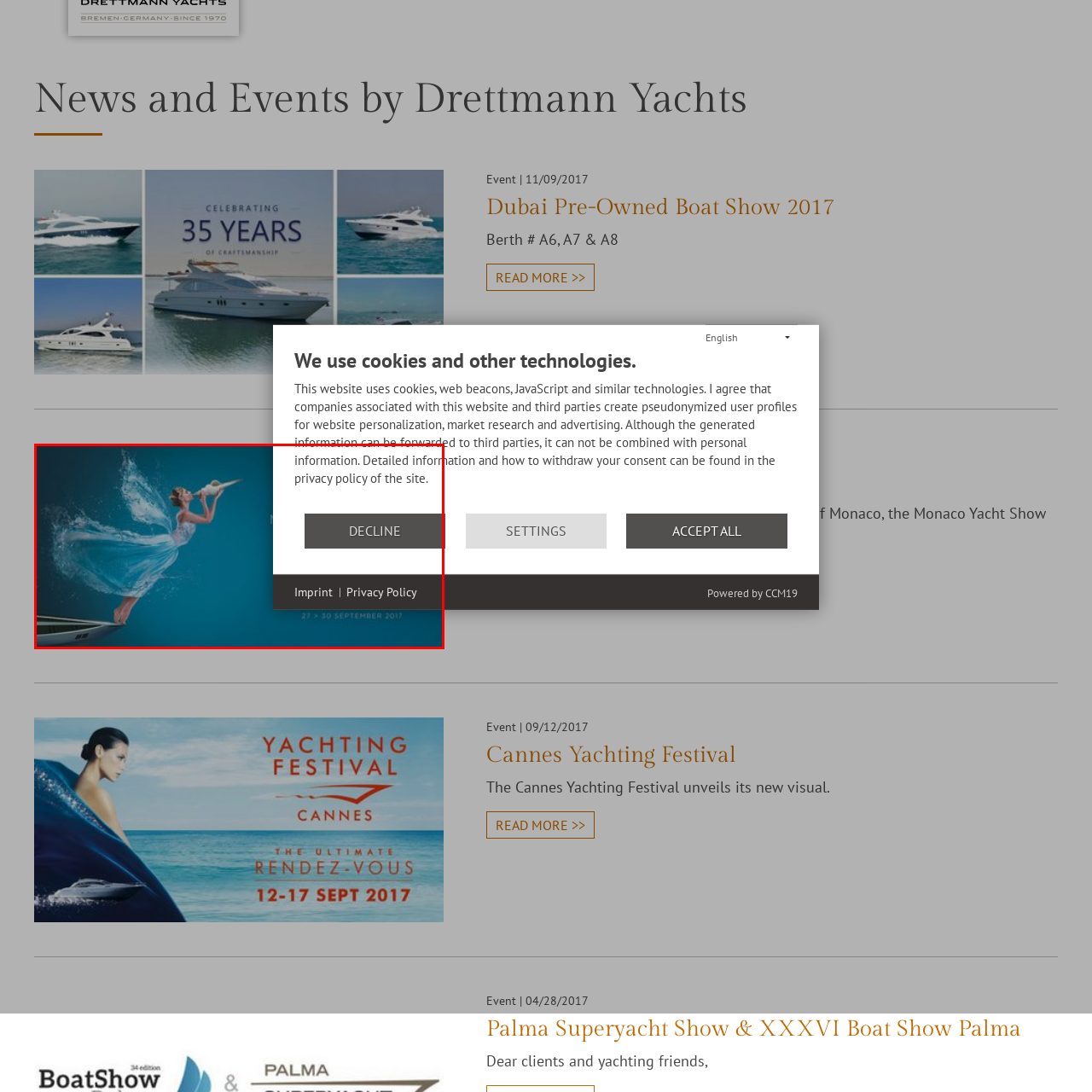Examine the area within the red bounding box and answer the following question using a single word or phrase:
What are the dates of the Monaco Yacht Show 2017?

27-30 September 2017